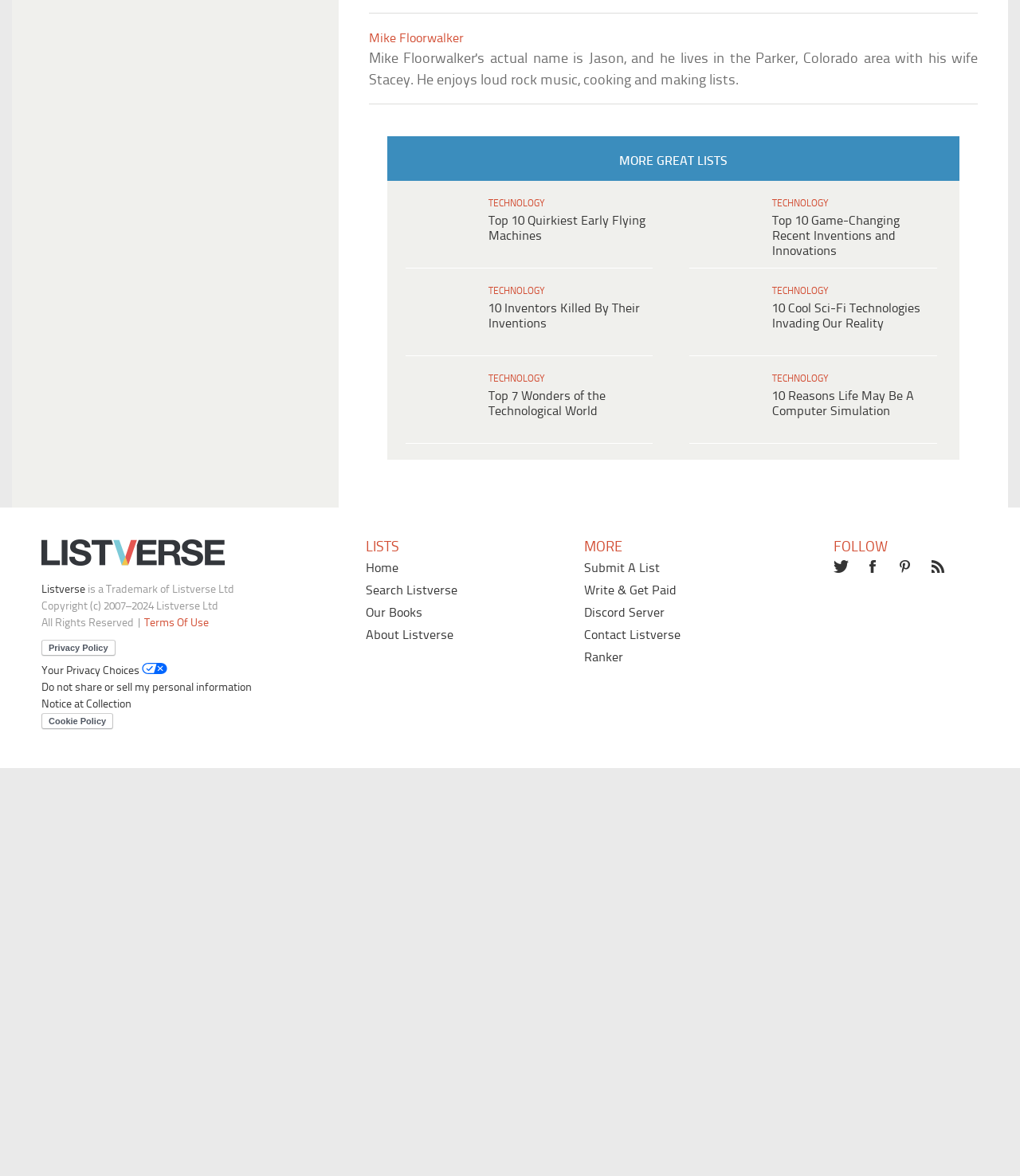Identify the bounding box for the given UI element using the description provided. Coordinates should be in the format (top-left x, top-left y, bottom-right x, bottom-right y) and must be between 0 and 1. Here is the description: Mike Floorwalker

[0.392, 0.106, 0.485, 0.117]